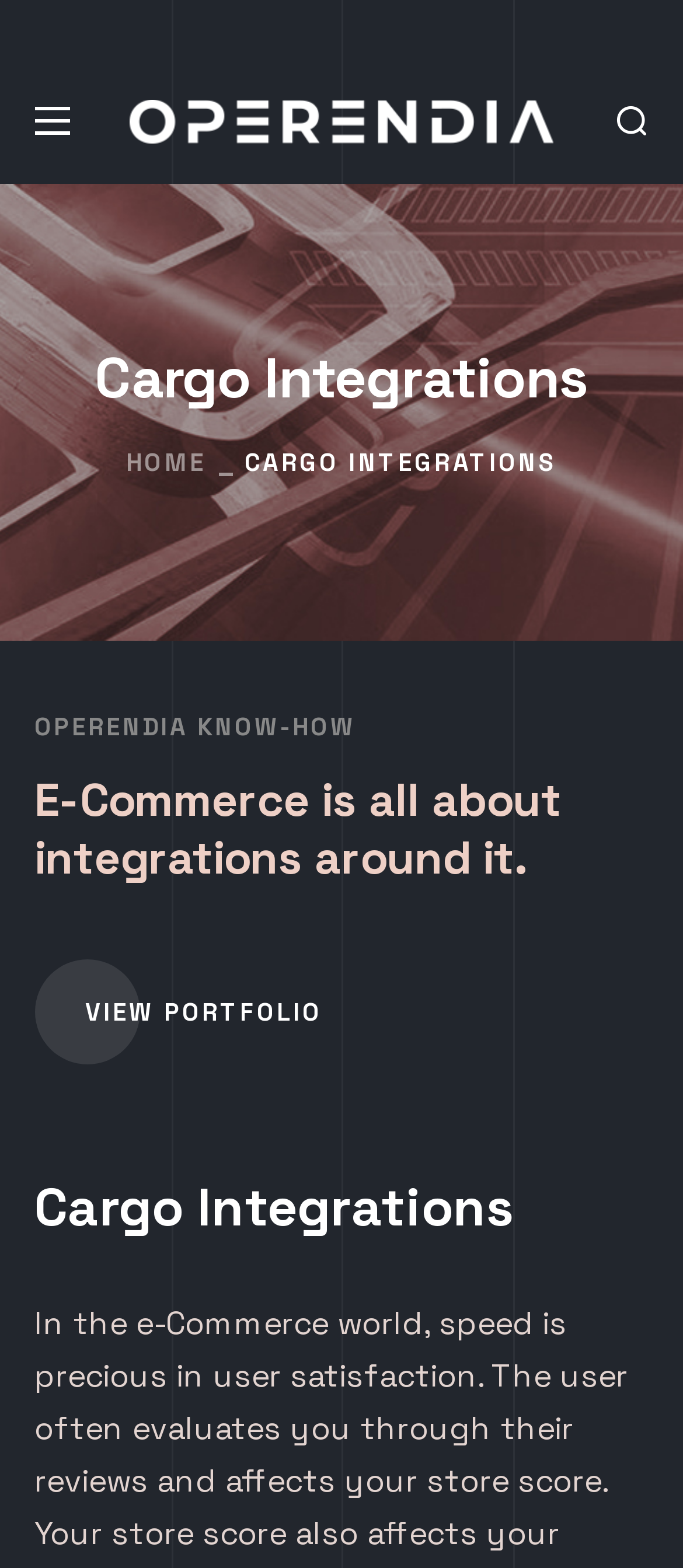What is the purpose of the 'VIEW PORTFOLIO' button?
Kindly answer the question with as much detail as you can.

The 'VIEW PORTFOLIO' button is likely used to navigate to a page that showcases the portfolio of Cargo Integrations, possibly featuring examples of their work or successful projects.